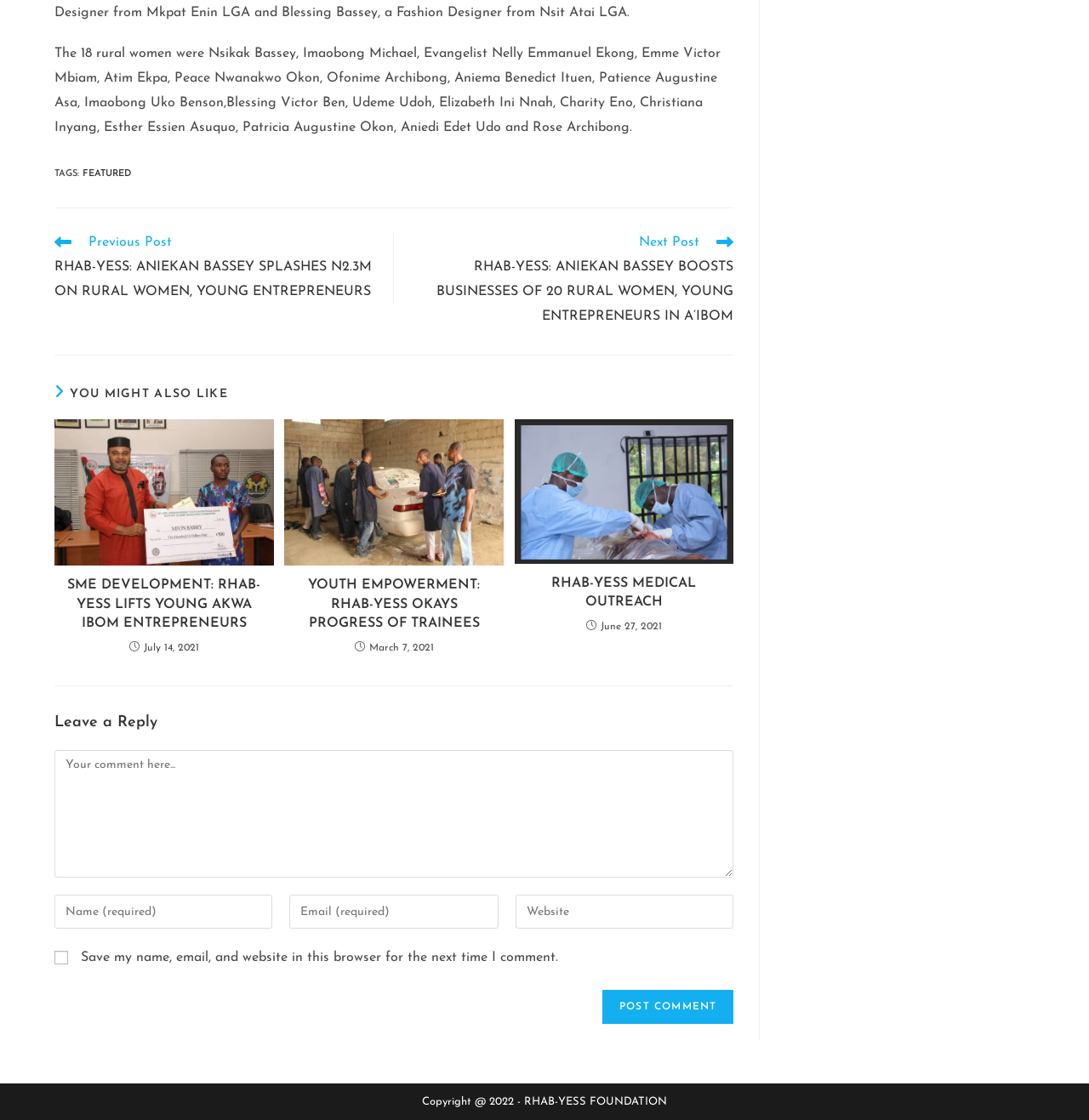Please identify the coordinates of the bounding box for the clickable region that will accomplish this instruction: "Read more about the article RHAB-YESS MEDICAL OUTREACH".

[0.472, 0.375, 0.674, 0.503]